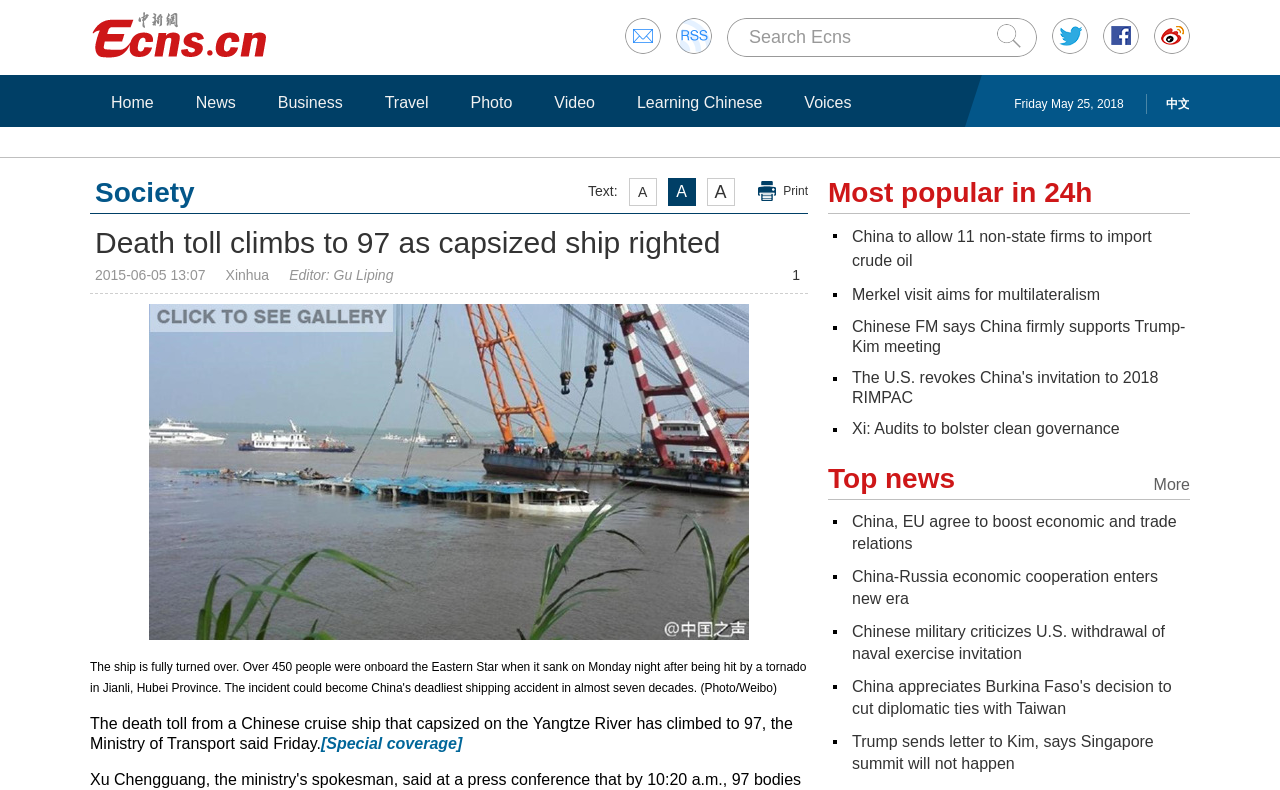What is the topic of the main news article?
Please provide a single word or phrase as the answer based on the screenshot.

Death toll from capsized ship